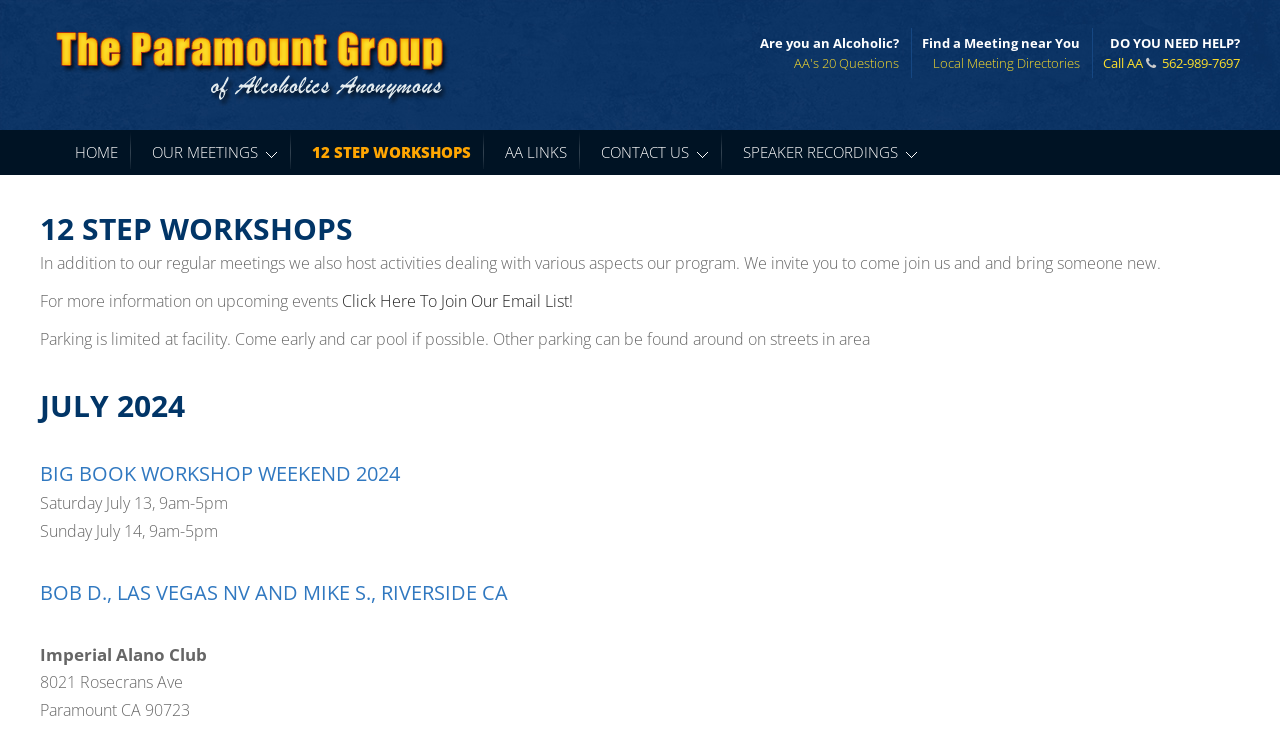Bounding box coordinates should be in the format (top-left x, top-left y, bottom-right x, bottom-right y) and all values should be floating point numbers between 0 and 1. Determine the bounding box coordinate for the UI element described as: Home

[0.047, 0.176, 0.104, 0.229]